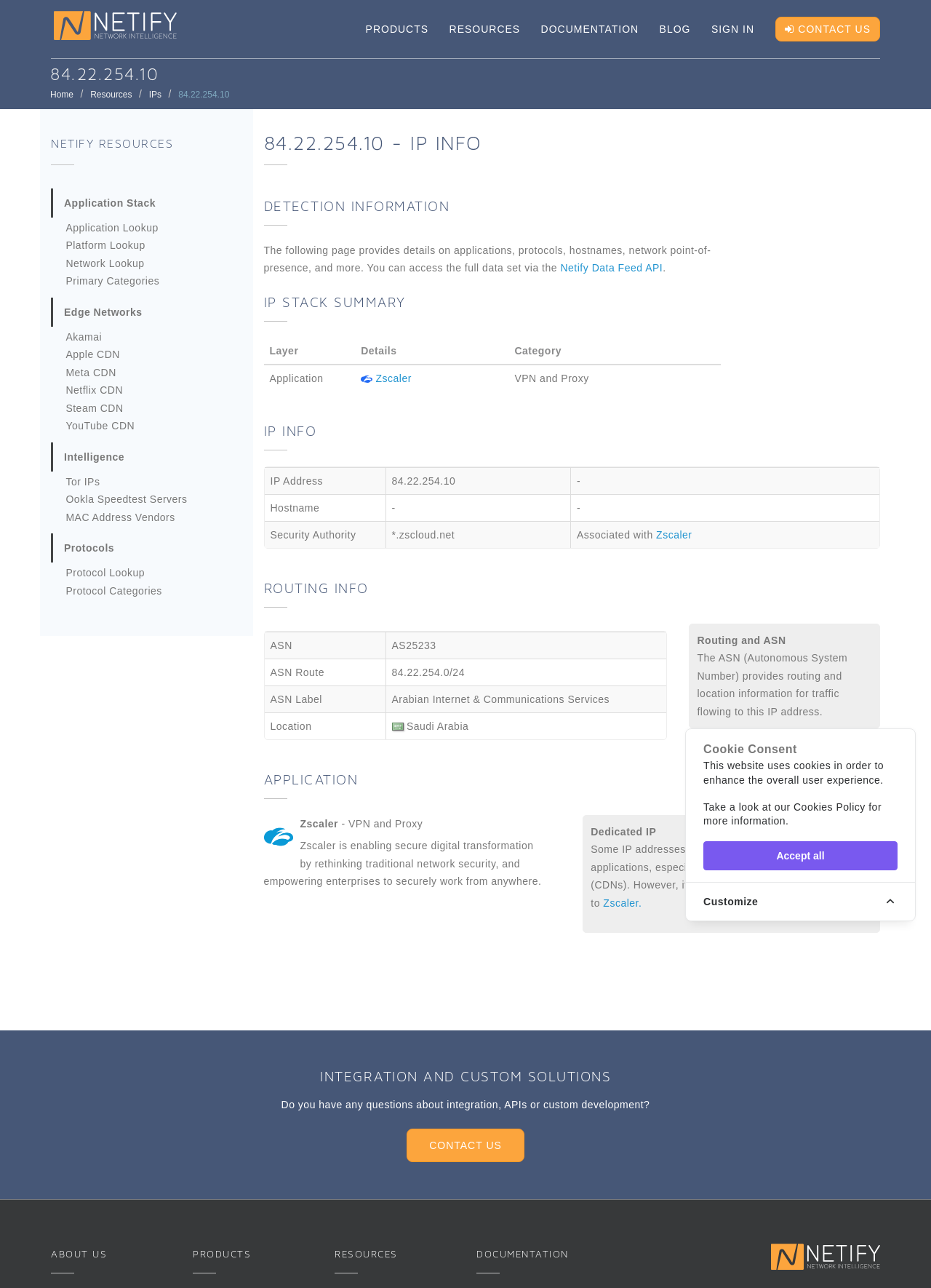Determine the bounding box coordinates of the clickable region to follow the instruction: "Check the 'Application Stack' resource".

[0.055, 0.146, 0.261, 0.169]